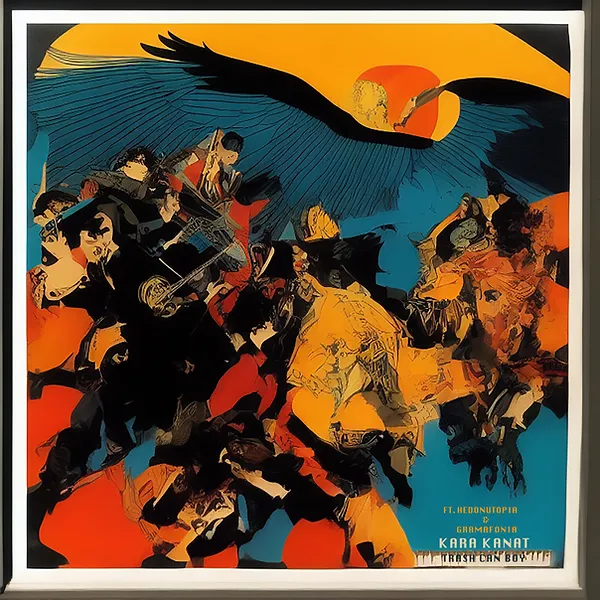Given the content of the image, can you provide a detailed answer to the question?
What is the central figure in the design?

The caption describes the central figure as a large, dark figure resembling a bird, possibly symbolizing freedom or introspection, spreading its wings above a chaotic gathering of musicians and figures.